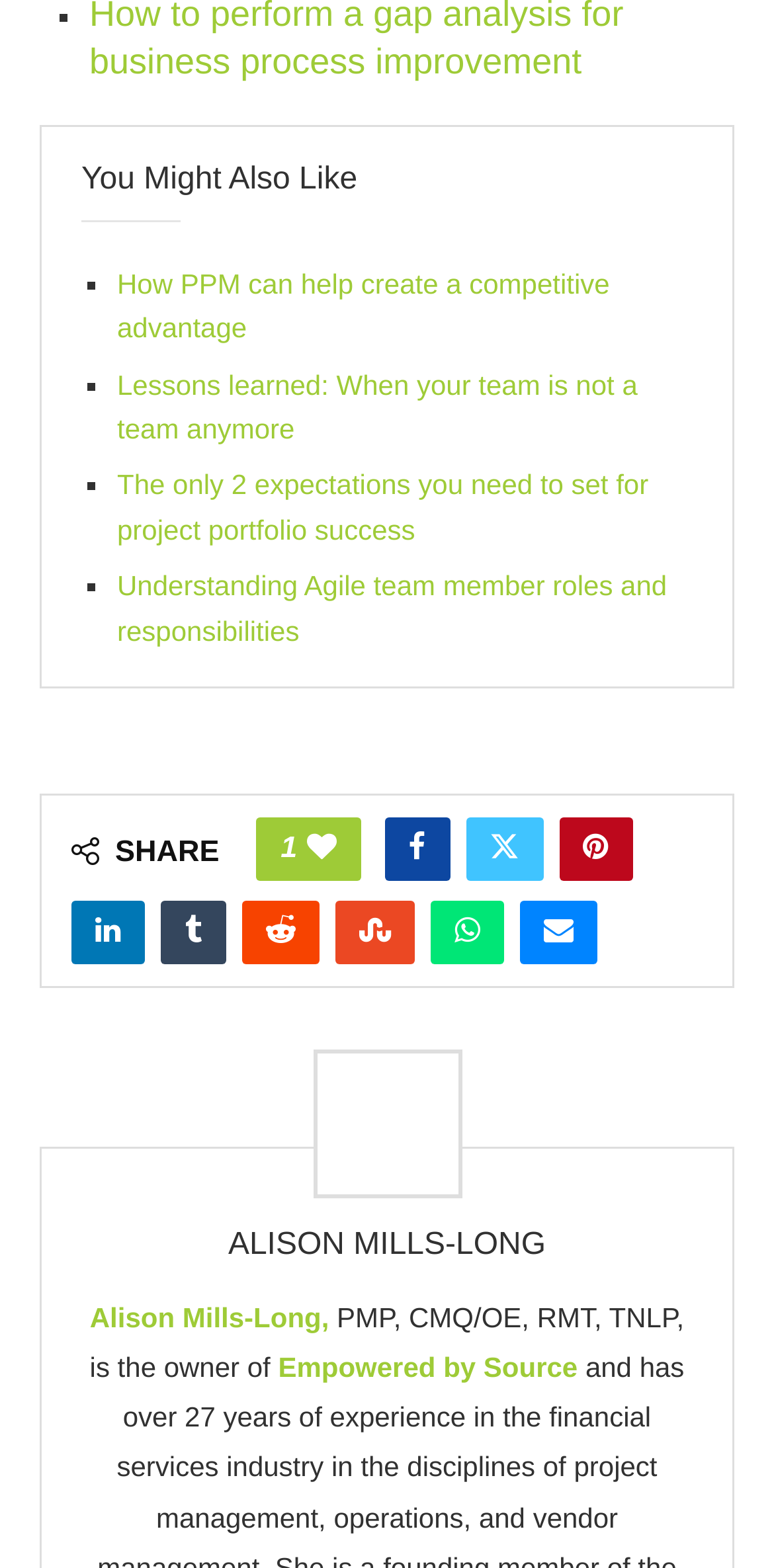Please answer the following question using a single word or phrase: 
What is the name of the company owned by Alison Mills-Long?

Empowered by Source